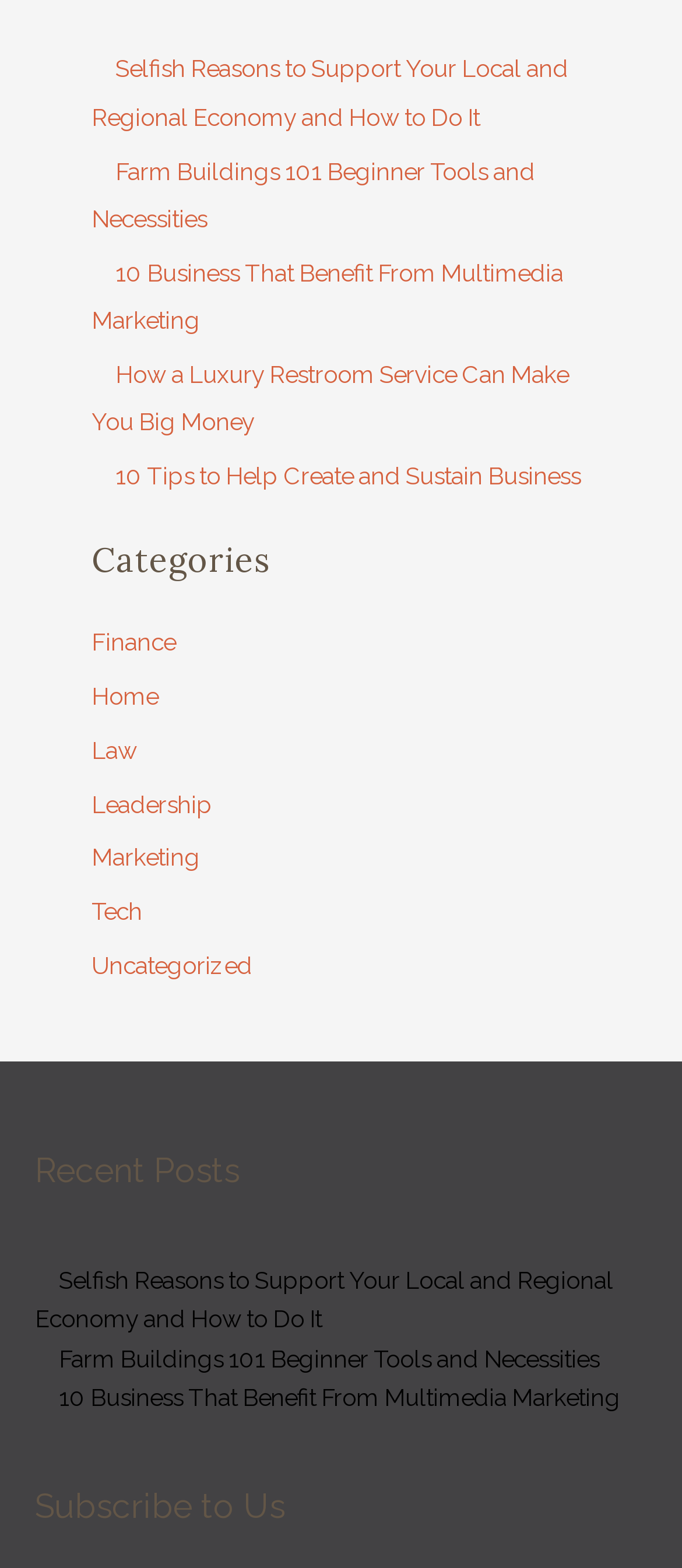Please identify the bounding box coordinates of the clickable area that will allow you to execute the instruction: "Subscribe to the website".

[0.051, 0.947, 0.949, 0.975]